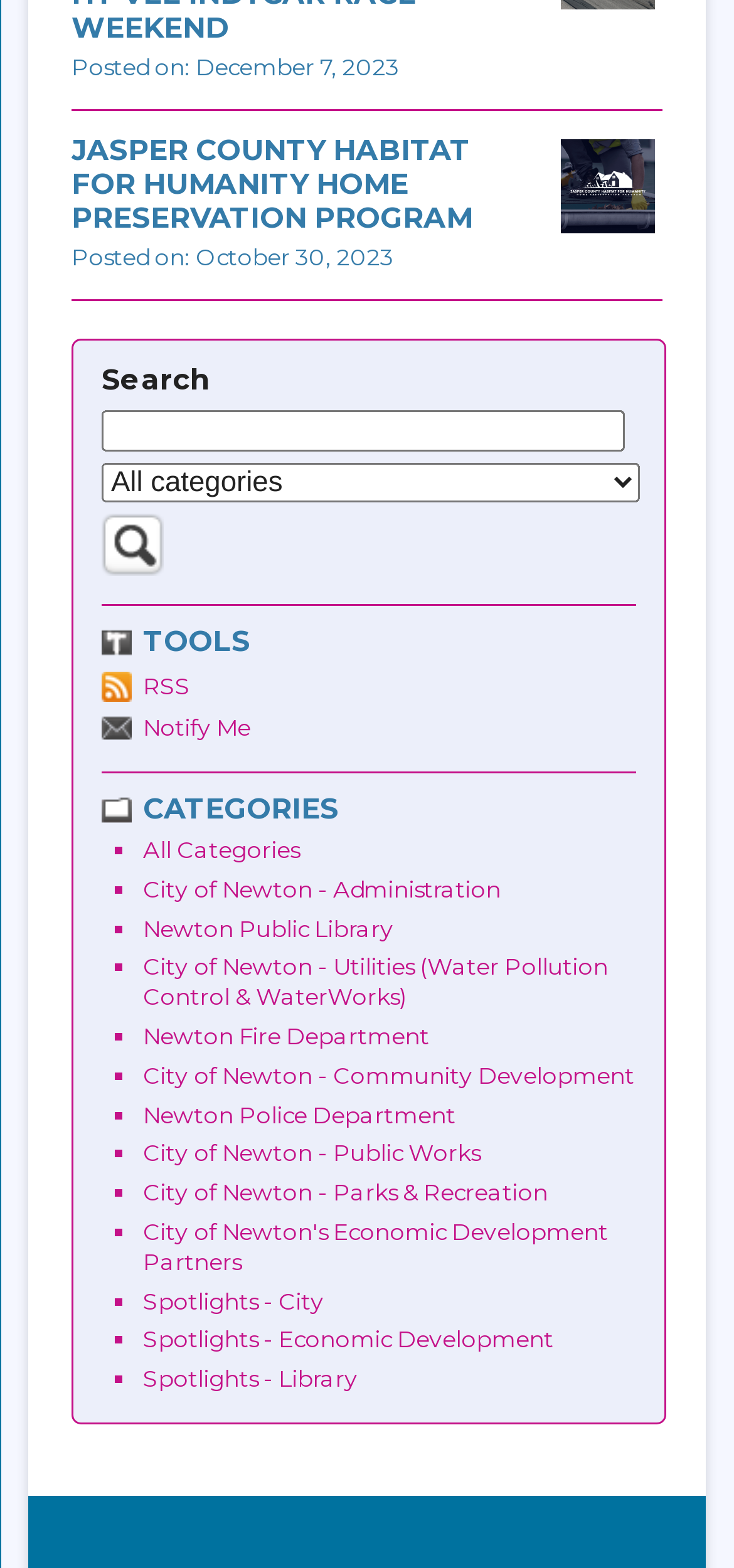Respond with a single word or phrase for the following question: 
What is the purpose of the 'Search' button?

To search civic alerts